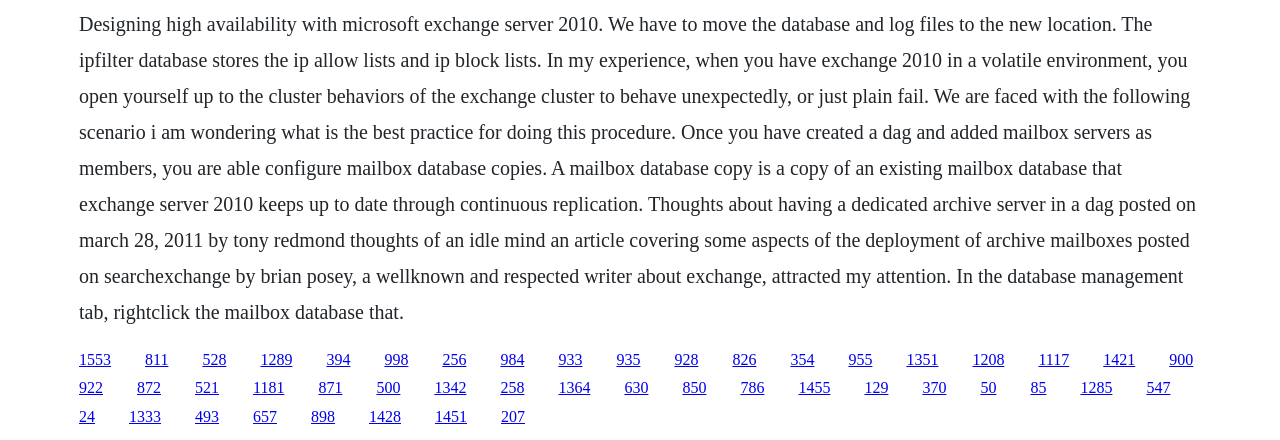Determine the bounding box coordinates of the section to be clicked to follow the instruction: "Click the link '394'". The coordinates should be given as four float numbers between 0 and 1, formatted as [left, top, right, bottom].

[0.255, 0.797, 0.274, 0.835]